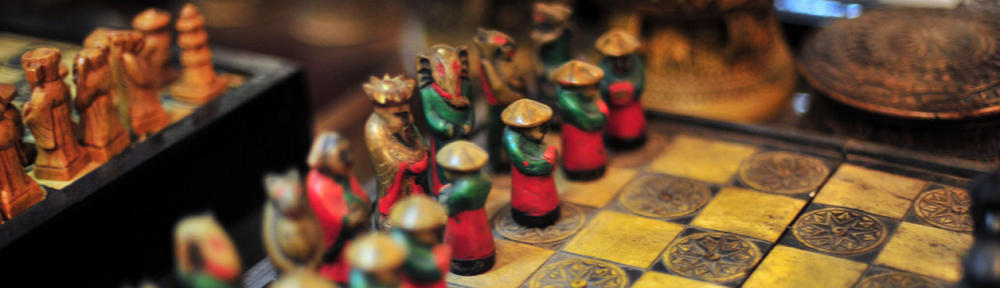Compose a detailed narrative for the image.

This captivating image showcases a beautifully crafted chess set, featuring intricately designed pieces that blend artistic flair with traditional gaming elements. The board is adorned with a vintage pattern, hinting at a rich history and cultural significance. Prominently displayed are the king and queen pieces, each exhibiting distinct features that represent their roles in the game. The contrast between the golden hues of the board and the vibrant painted figures adds depth and interest to the scene. Surrounding the chessboard are other ornamental objects, suggesting a setting that is both artistic and inviting, perfect for a thoughtful game among friends or family. This image not only captures the essence of the game of chess but also highlights the craftsmanship involved in creating such a decorative piece.